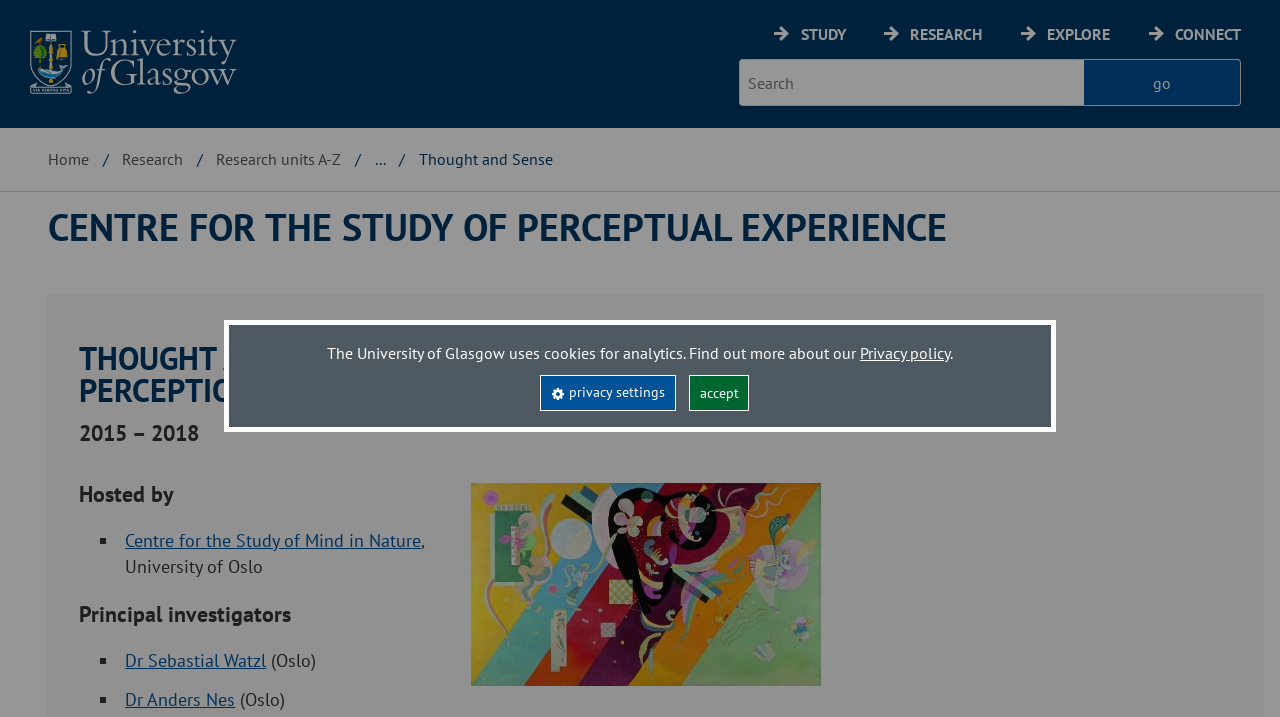By analyzing the image, answer the following question with a detailed response: What is the name of the university hosting the project?

I found the answer by looking at the top-left corner of the webpage which shows the University of Glasgow logo and the link 'University of Glasgow homepage', indicating that the project is hosted by the University of Glasgow.